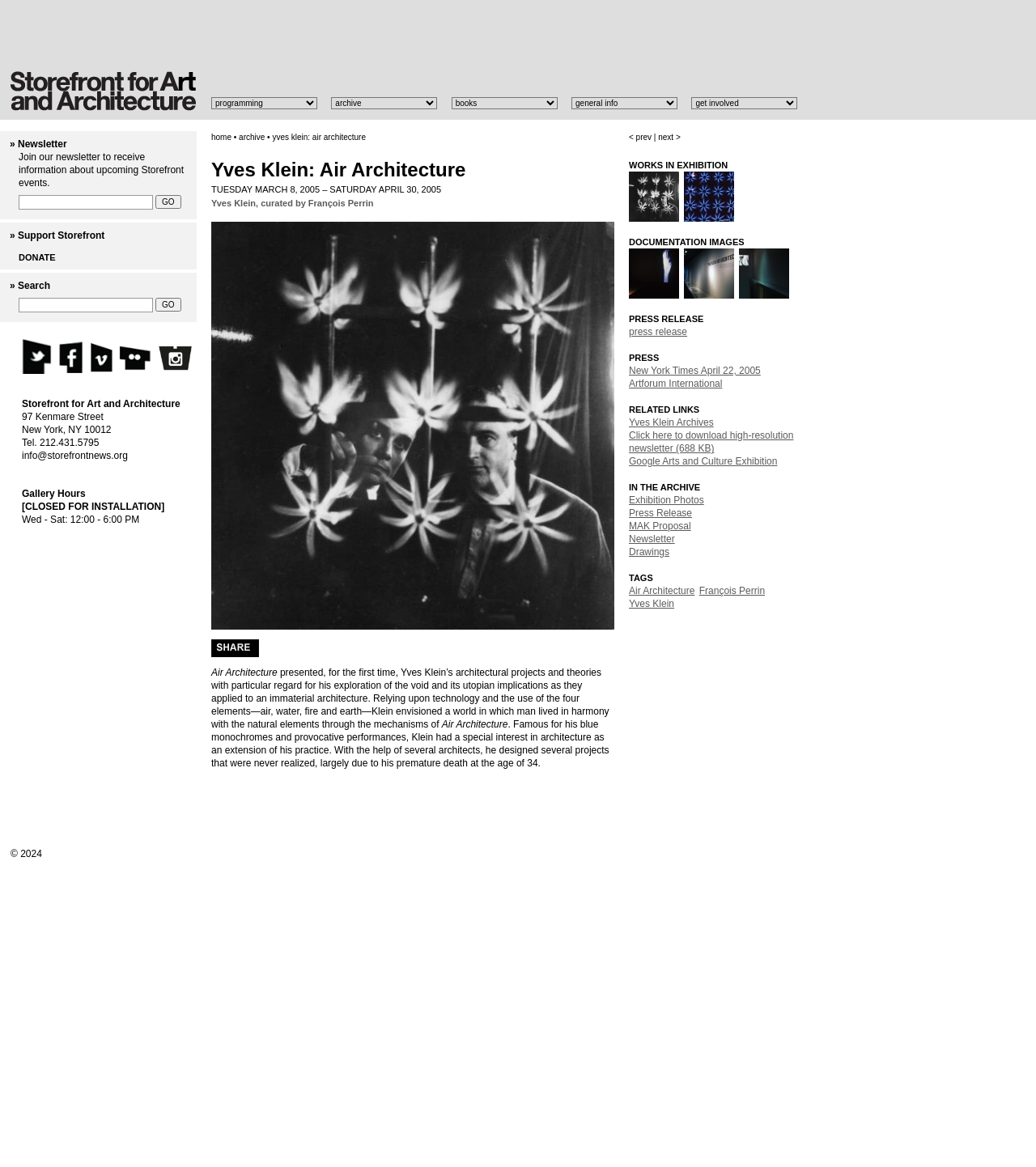Determine the bounding box coordinates of the section to be clicked to follow the instruction: "Open the In Section menu". The coordinates should be given as four float numbers between 0 and 1, formatted as [left, top, right, bottom].

None